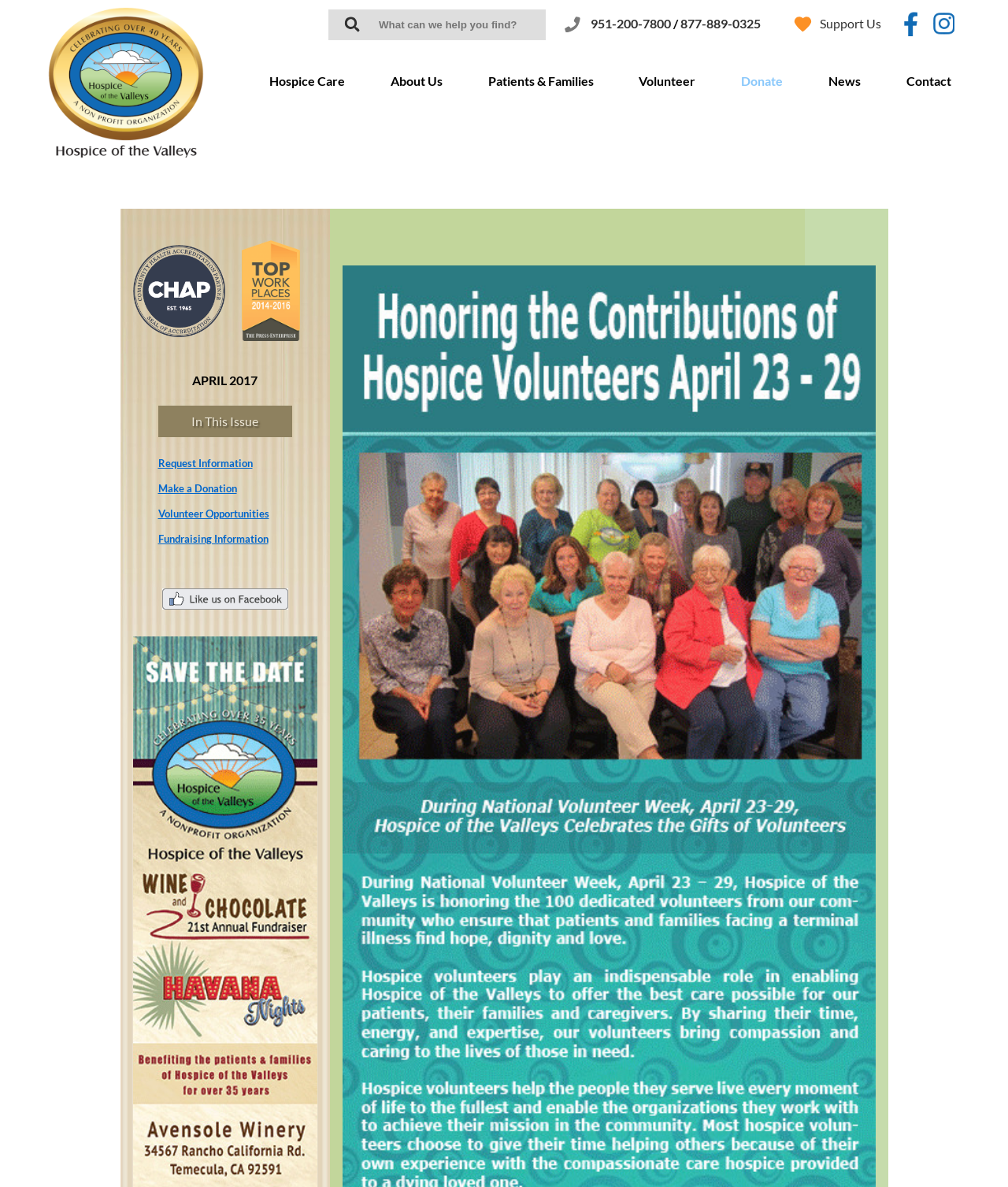Identify and generate the primary title of the webpage.

Thank You Volunteers!